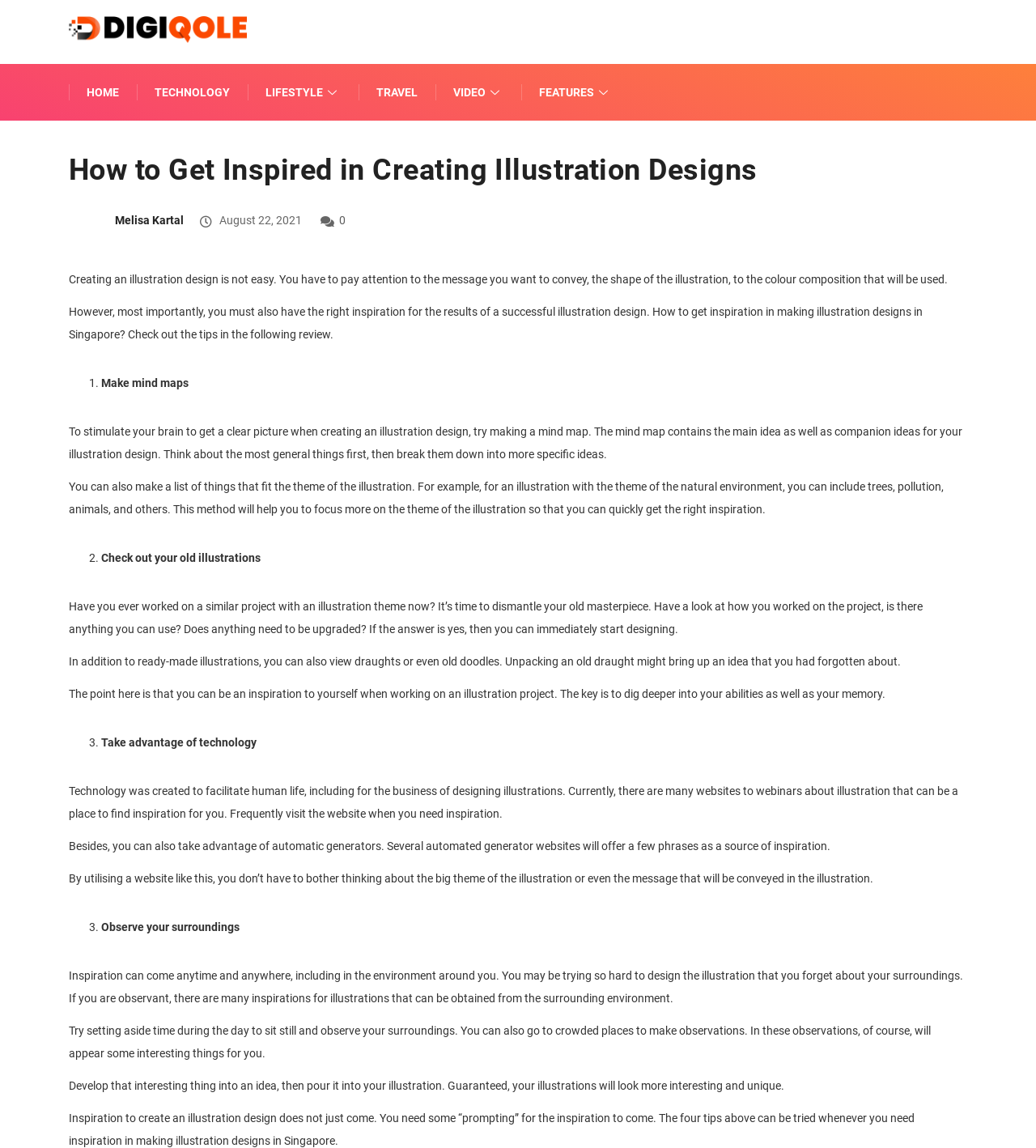Identify the bounding box coordinates of the area you need to click to perform the following instruction: "Read the article title".

[0.066, 0.133, 0.934, 0.163]